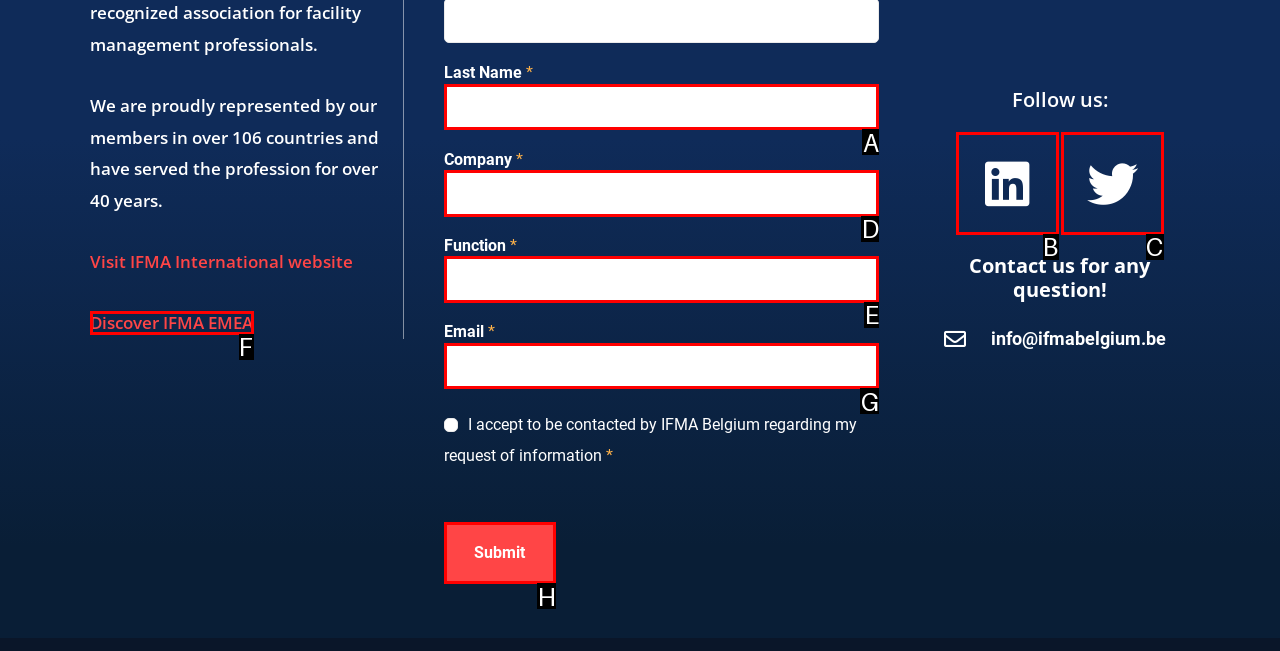For the task: Click submit, tell me the letter of the option you should click. Answer with the letter alone.

H